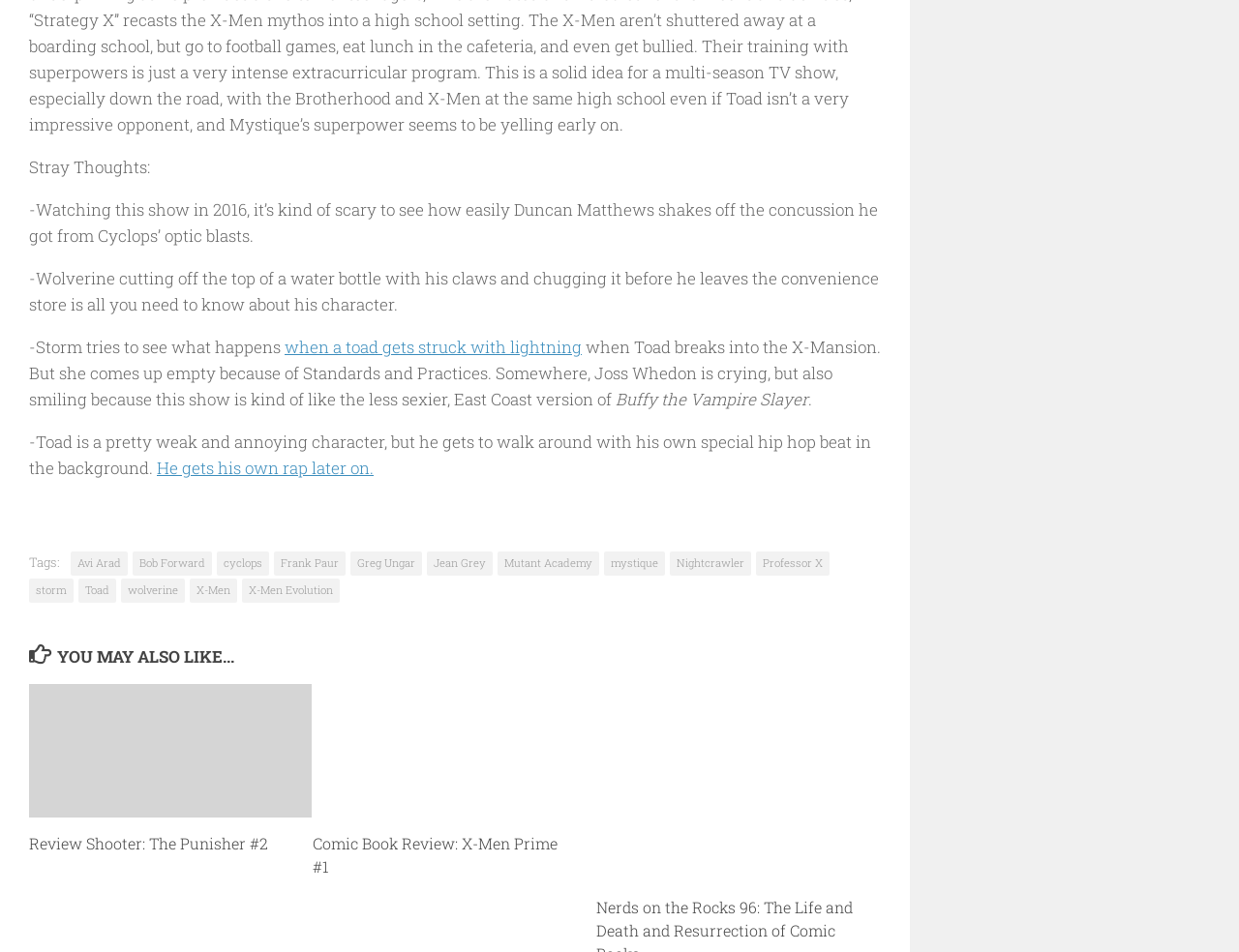From the details in the image, provide a thorough response to the question: What is the name of the character who gets struck by lightning?

The name of the character who gets struck by lightning can be inferred from the text '...when a toad gets struck with lightning...' and the link 'Toad' in the tags section.